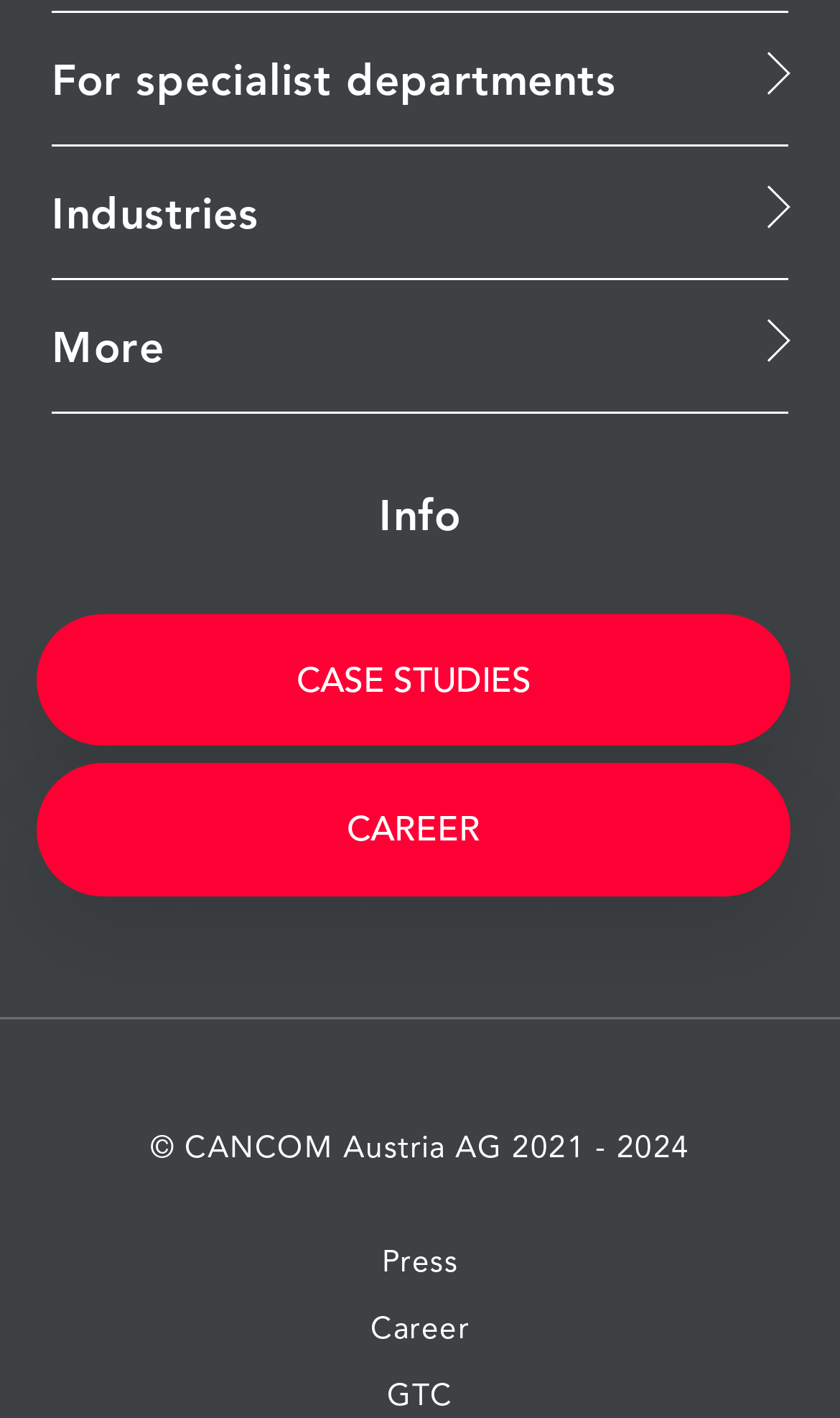Using the format (top-left x, top-left y, bottom-right x, bottom-right y), and given the element description, identify the bounding box coordinates within the screenshot: Network

[0.062, 0.274, 0.938, 0.304]